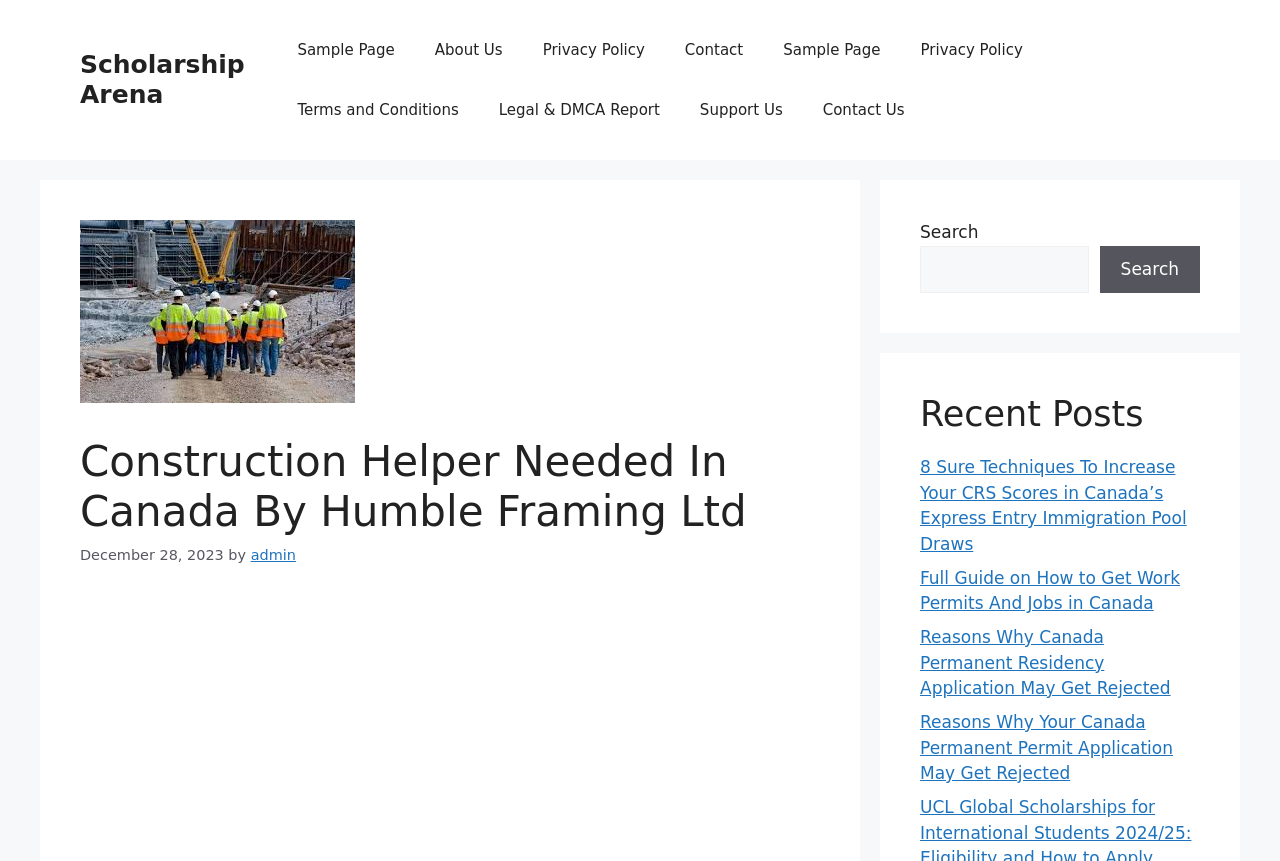Extract the main title from the webpage and generate its text.

Construction Helper Needed In Canada By Humble Framing Ltd